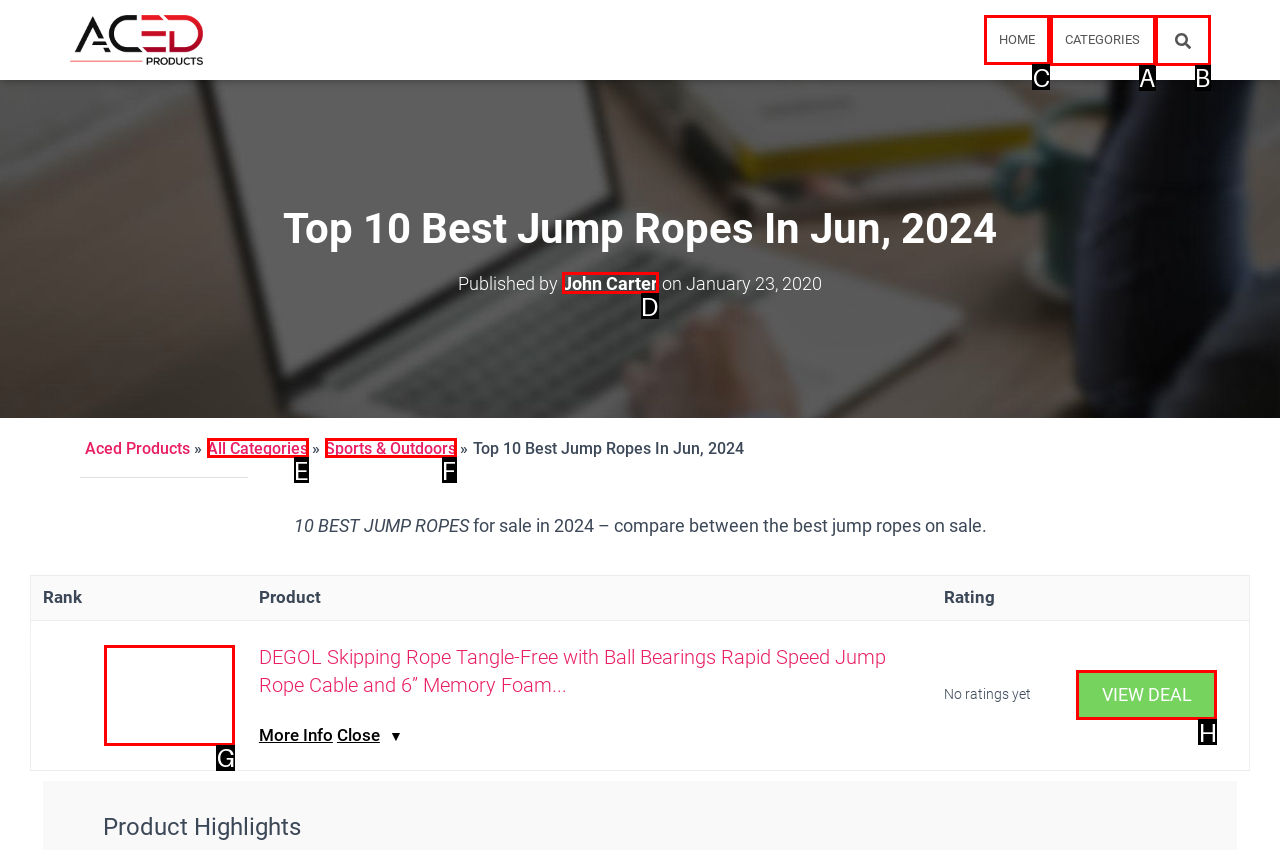Given the task: Go to the HOME page, tell me which HTML element to click on.
Answer with the letter of the correct option from the given choices.

C